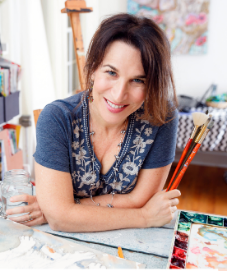Describe all significant details and elements found in the image.

The image features a smiling woman with shoulder-length hair, dressed in a blue top adorned with floral patterns. She is seated at a colorful art workspace, surrounded by various art supplies. In her right hand, she holds two paintbrushes, while her left hand rests on a glass jar, suggesting an engaged and creative atmosphere. The background hints at her artistic environment, with shelves filled with art materials and a glimpse of artwork displayed. This image represents Miriam Schulman, a curator of inspiration, who connects with her audience through her artistic journey. The overall vibe is warm and inviting, reflecting her passion for art and creativity.